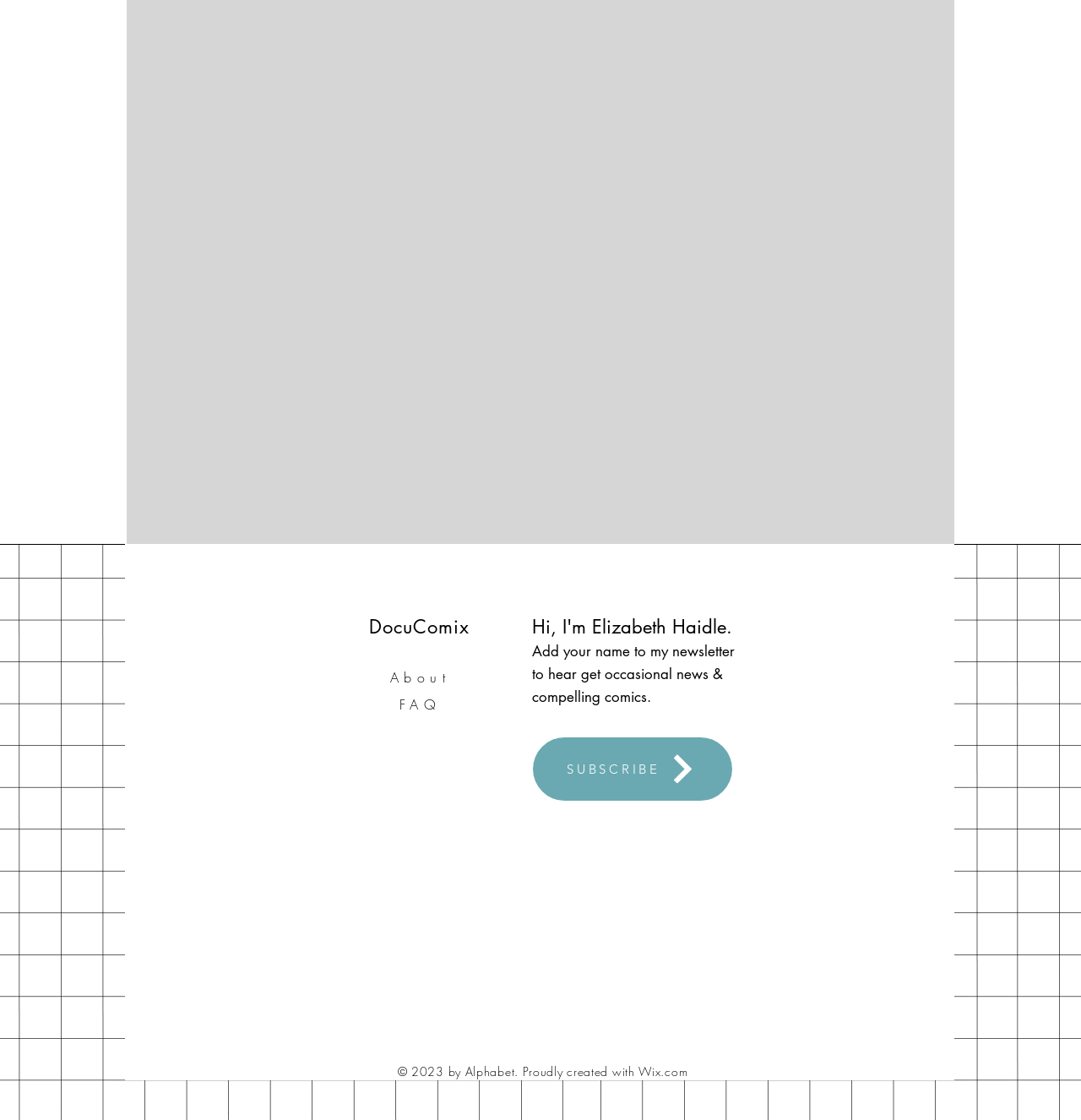Please provide a comprehensive response to the question below by analyzing the image: 
How many social media links are there?

There is only one social media link, which is the 'Black Instagram Icon' link, located in the 'Social Bar' list.